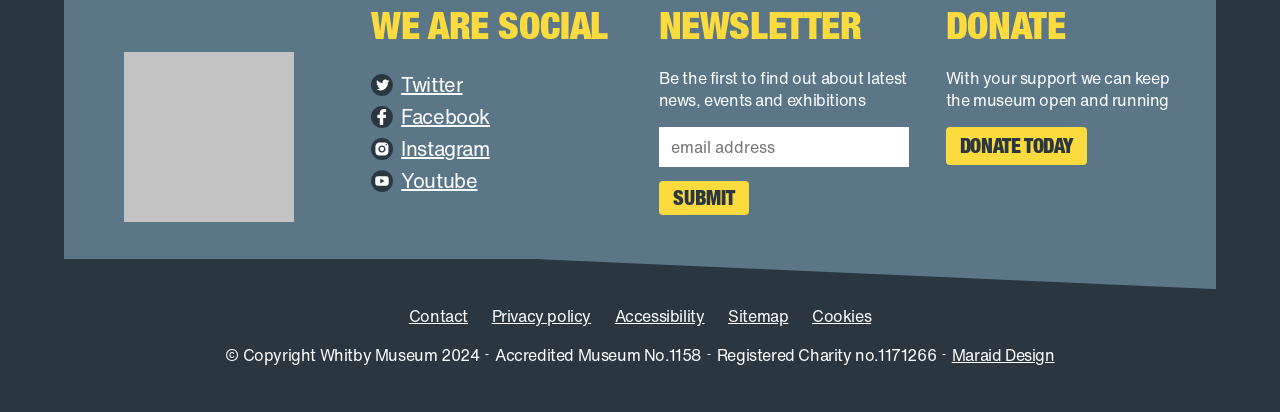Using details from the image, please answer the following question comprehensively:
What social media platforms are listed?

The webpage has a section titled 'WE ARE SOCIAL' which lists four social media platforms: Twitter, Facebook, Instagram, and Youtube, each with a corresponding link.